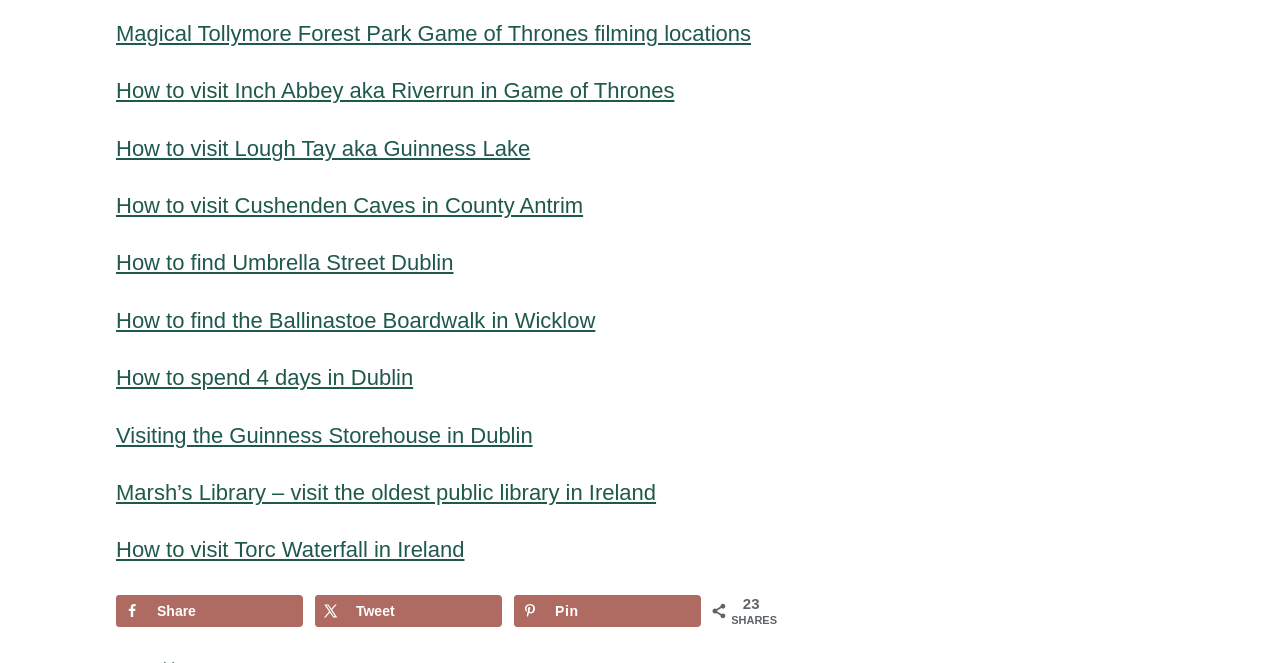Locate the bounding box coordinates of the element you need to click to accomplish the task described by this instruction: "Enter a comment".

None